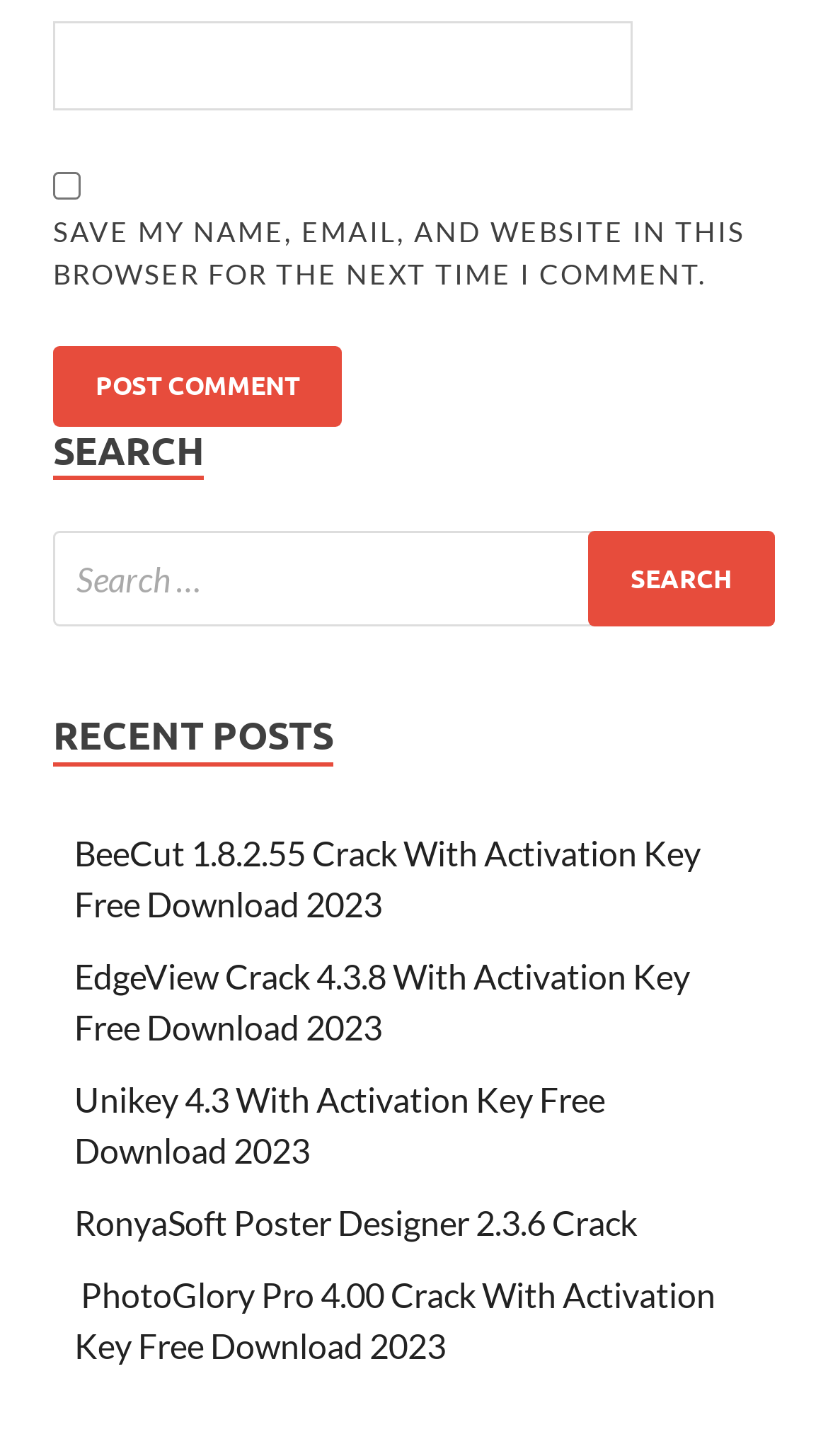For the given element description parent_node: Search for: value="Search", determine the bounding box coordinates of the UI element. The coordinates should follow the format (top-left x, top-left y, bottom-right x, bottom-right y) and be within the range of 0 to 1.

[0.71, 0.365, 0.936, 0.431]